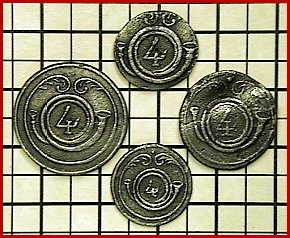Please examine the image and provide a detailed answer to the question: When were these buttons likely produced?

The time period of production can be determined by reading the caption, which states that the buttons were likely produced between 1818 and 1821.